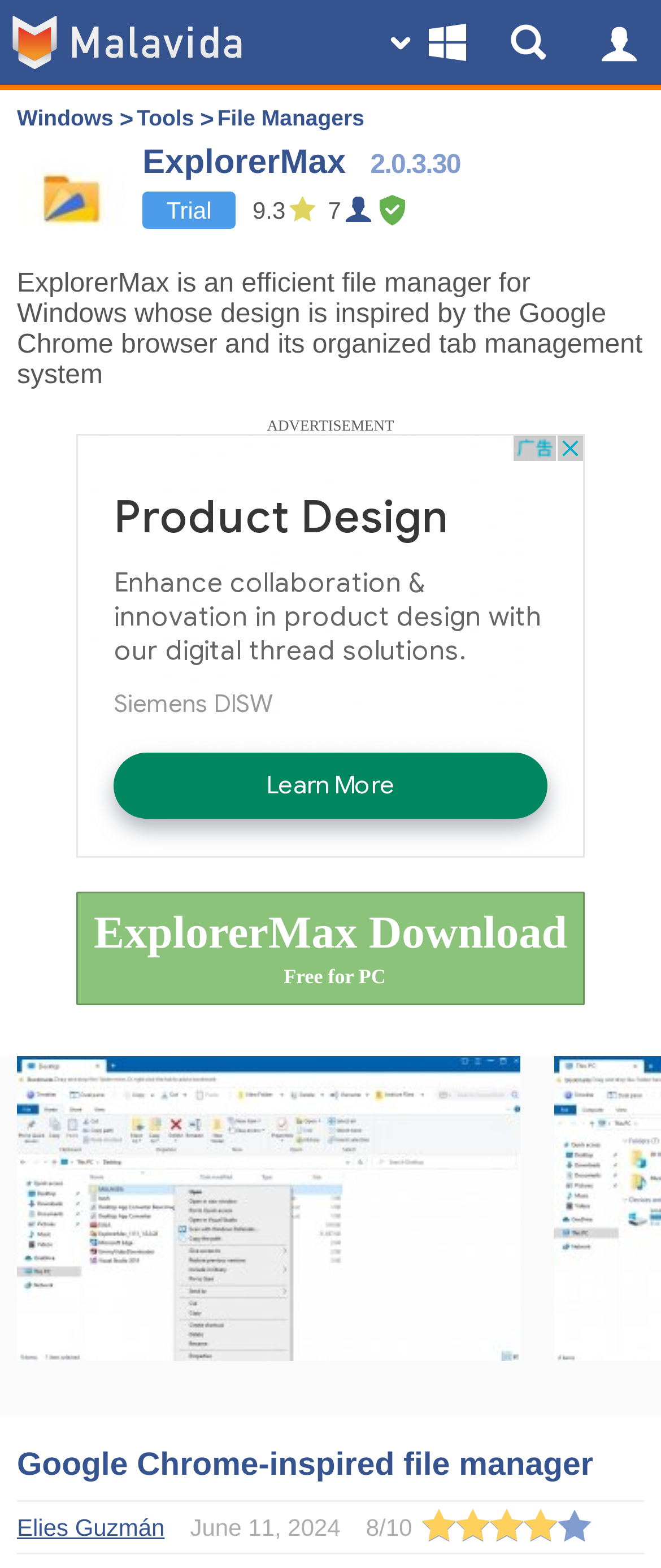Kindly determine the bounding box coordinates for the area that needs to be clicked to execute this instruction: "Login to the website".

[0.872, 0.0, 1.0, 0.054]